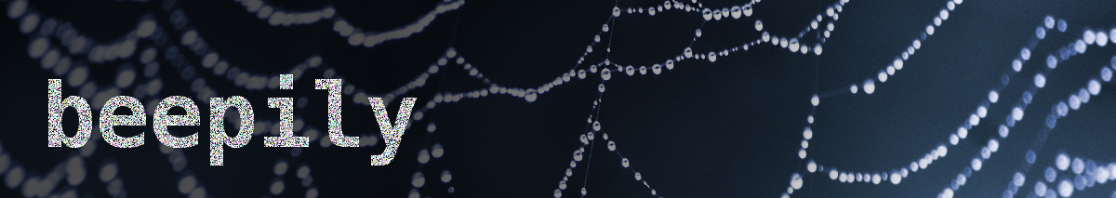Carefully observe the image and respond to the question with a detailed answer:
What is the color of the background?

The color of the background is dark, as mentioned in the caption. The description states that the word 'beepily' is displayed against a dark background, which implies that the background is not bright or light-colored.